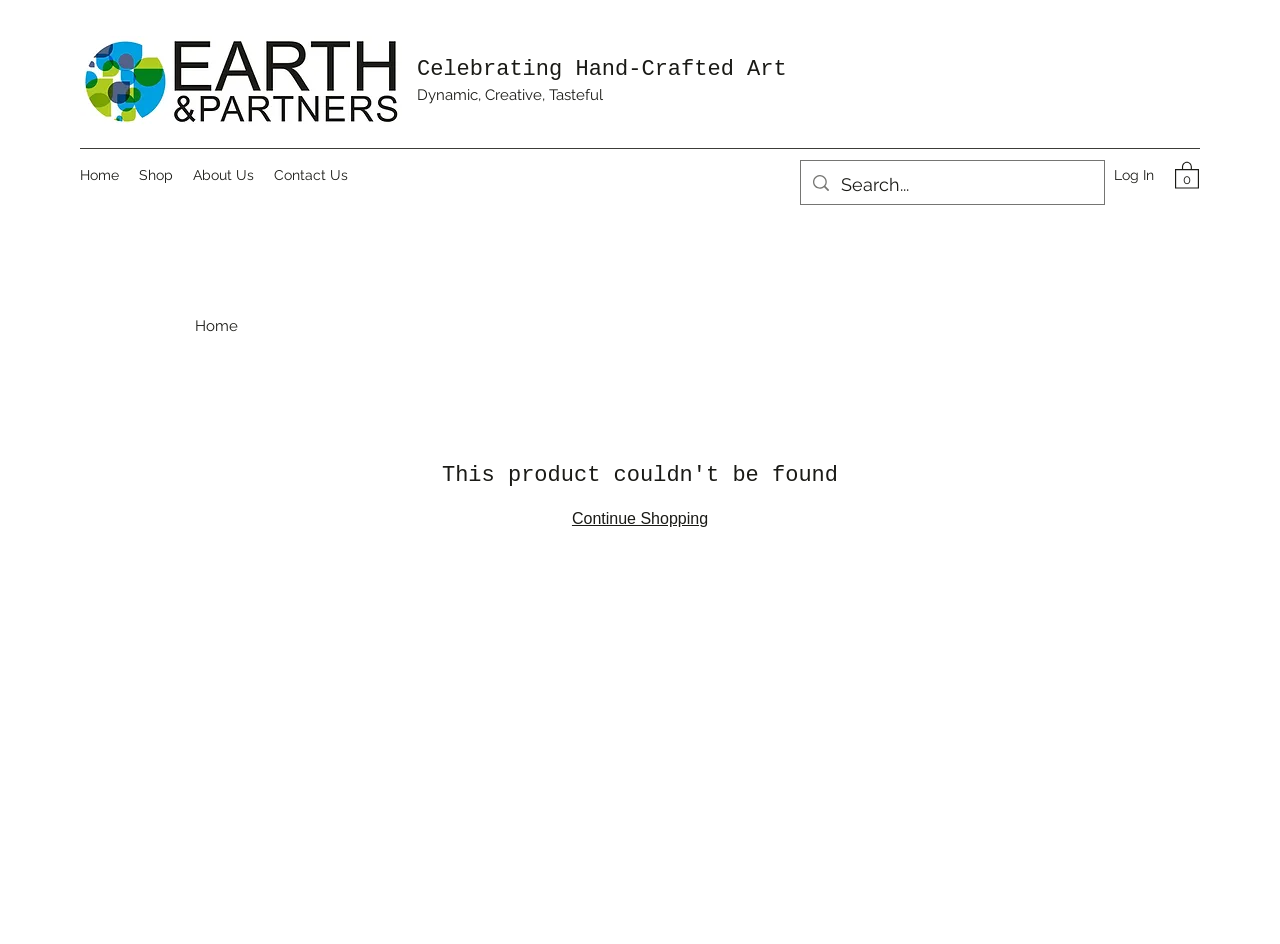Please answer the following question using a single word or phrase: 
What is the current number of items in the cart?

0